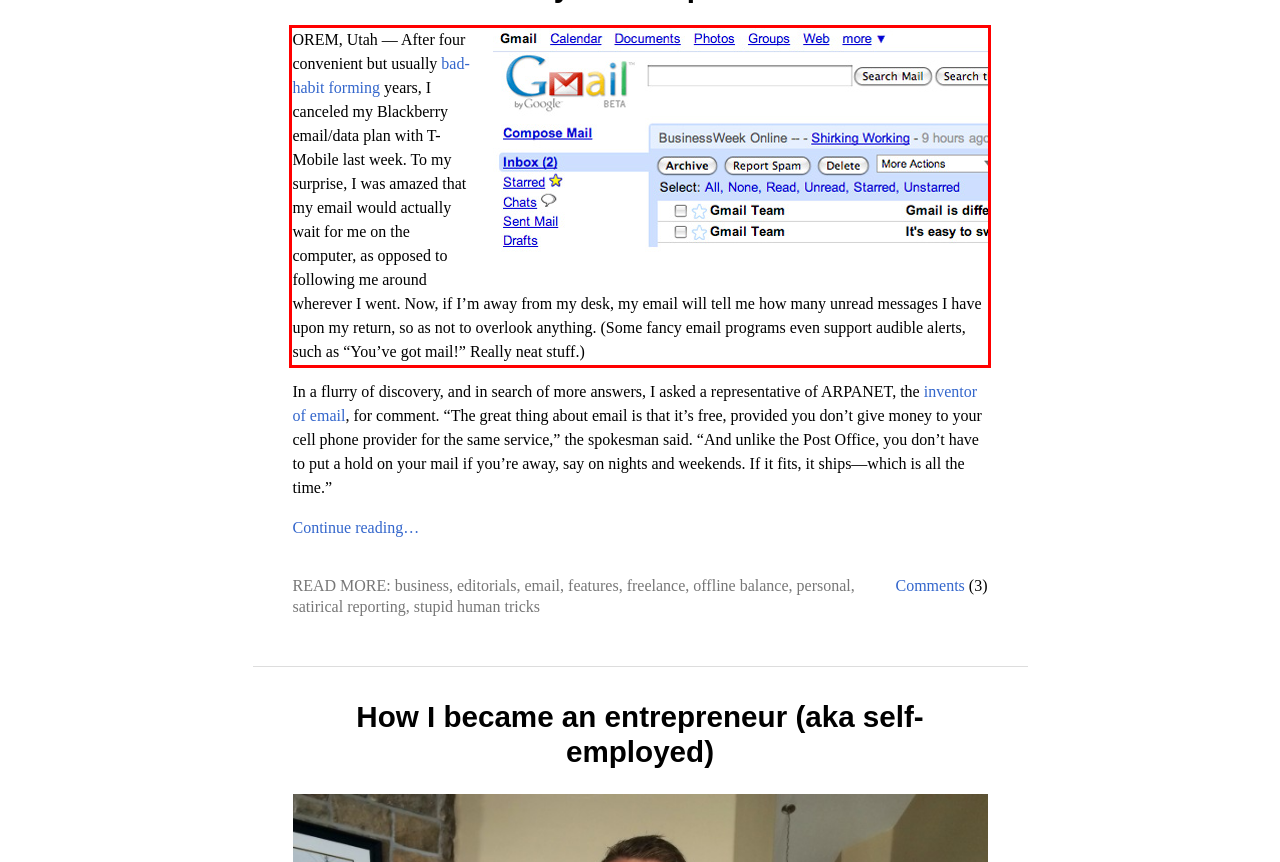Examine the screenshot of the webpage, locate the red bounding box, and generate the text contained within it.

OREM, Utah — After four convenient but usually bad-habit forming years, I canceled my Blackberry email/data plan with T-Mobile last week. To my surprise, I was amazed that my email would actually wait for me on the computer, as opposed to following me around wherever I went. Now, if I’m away from my desk, my email will tell me how many unread messages I have upon my return, so as not to overlook anything. (Some fancy email programs even support audible alerts, such as “You’ve got mail!” Really neat stuff.)